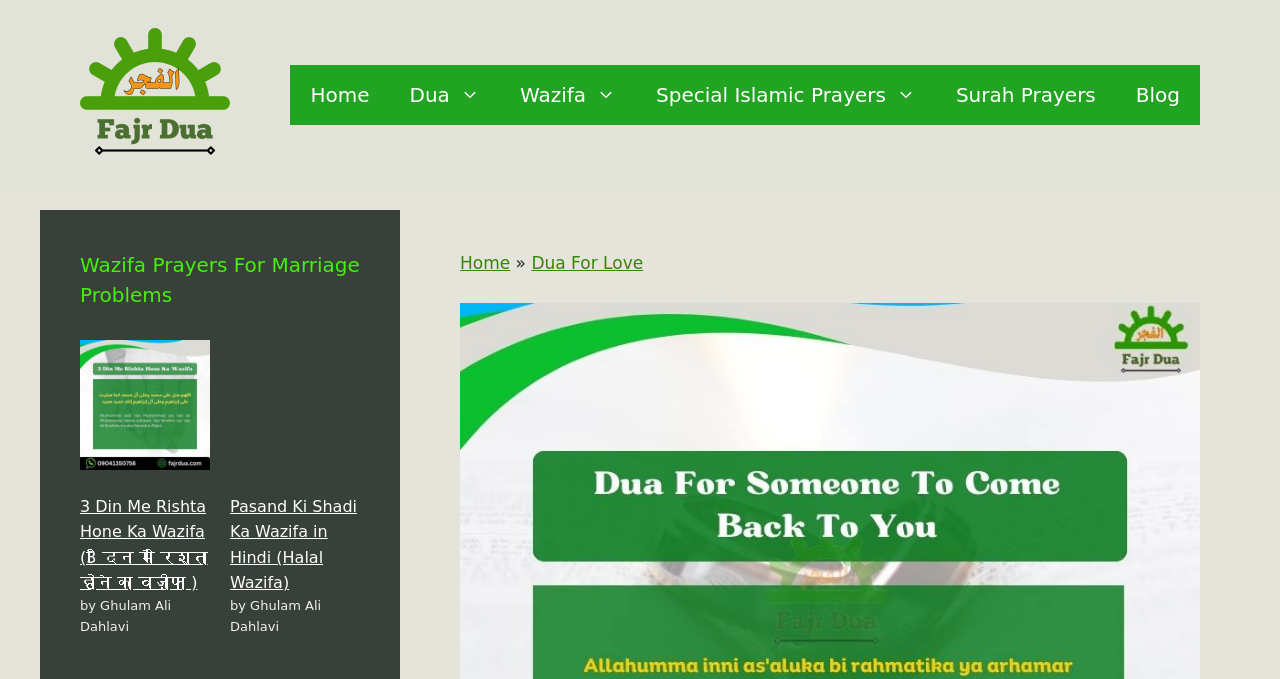Examine the image carefully and respond to the question with a detailed answer: 
What is the name of the dua mentioned in the link?

I found the link '3 Din Me Rishta Hone Ka Wazifa (3 दिन में रिश्ता होने का वज़ीफ़ा)' which mentions the name of the dua.